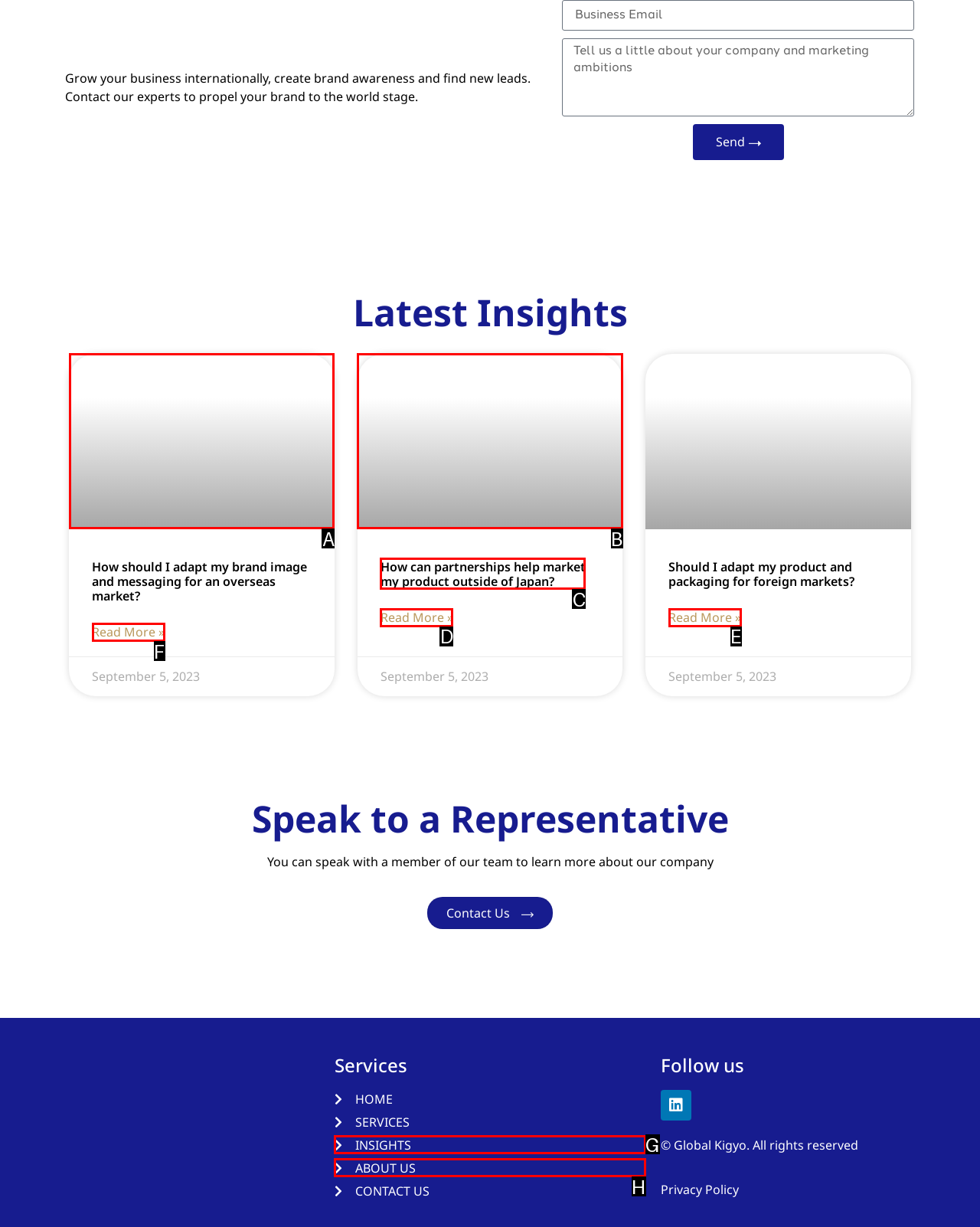Identify the letter of the option to click in order to Read more about How should I adapt my brand image and messaging for an overseas market?. Answer with the letter directly.

F